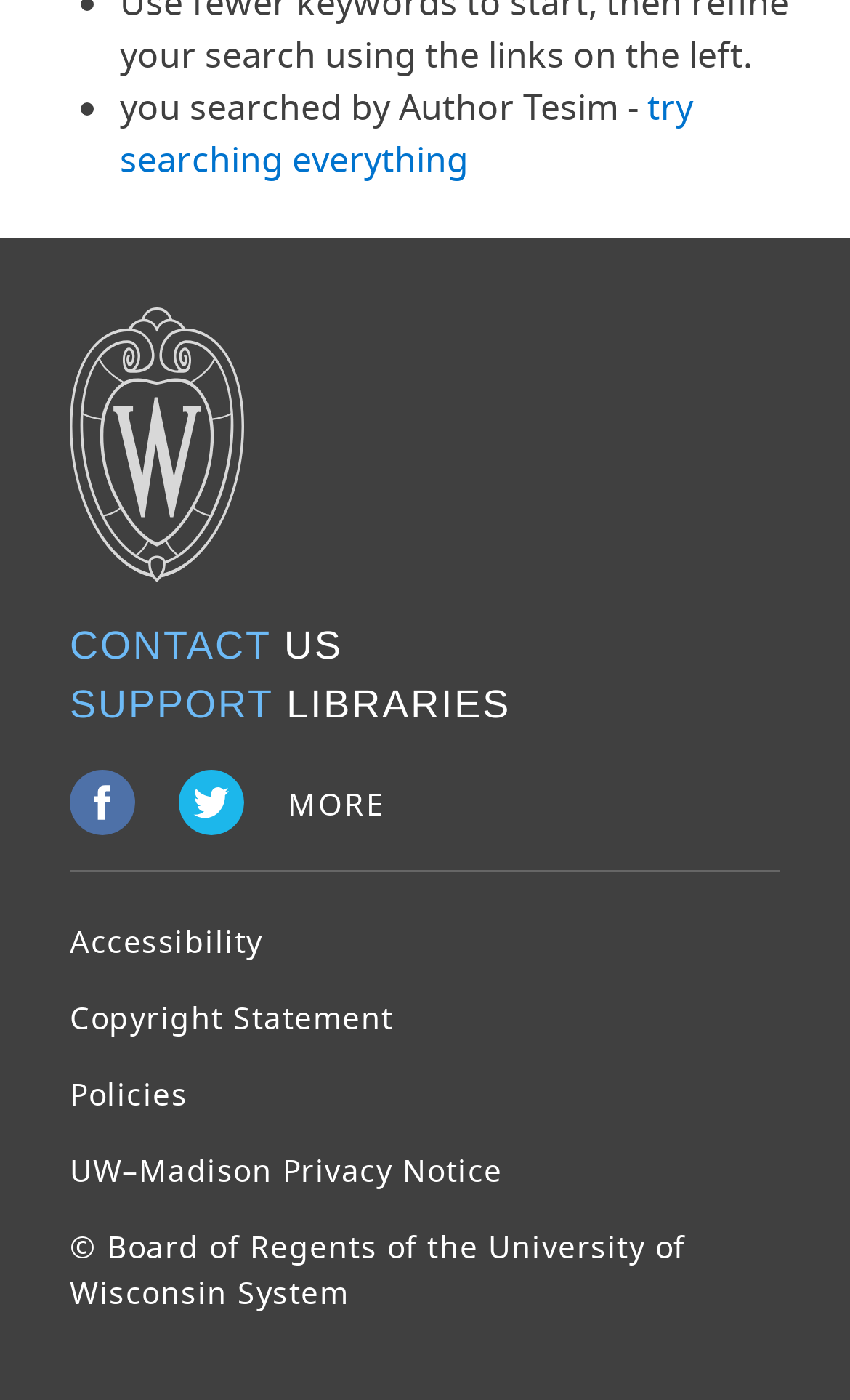What social media platforms are available?
Using the visual information from the image, give a one-word or short-phrase answer.

Facebook, Twitter